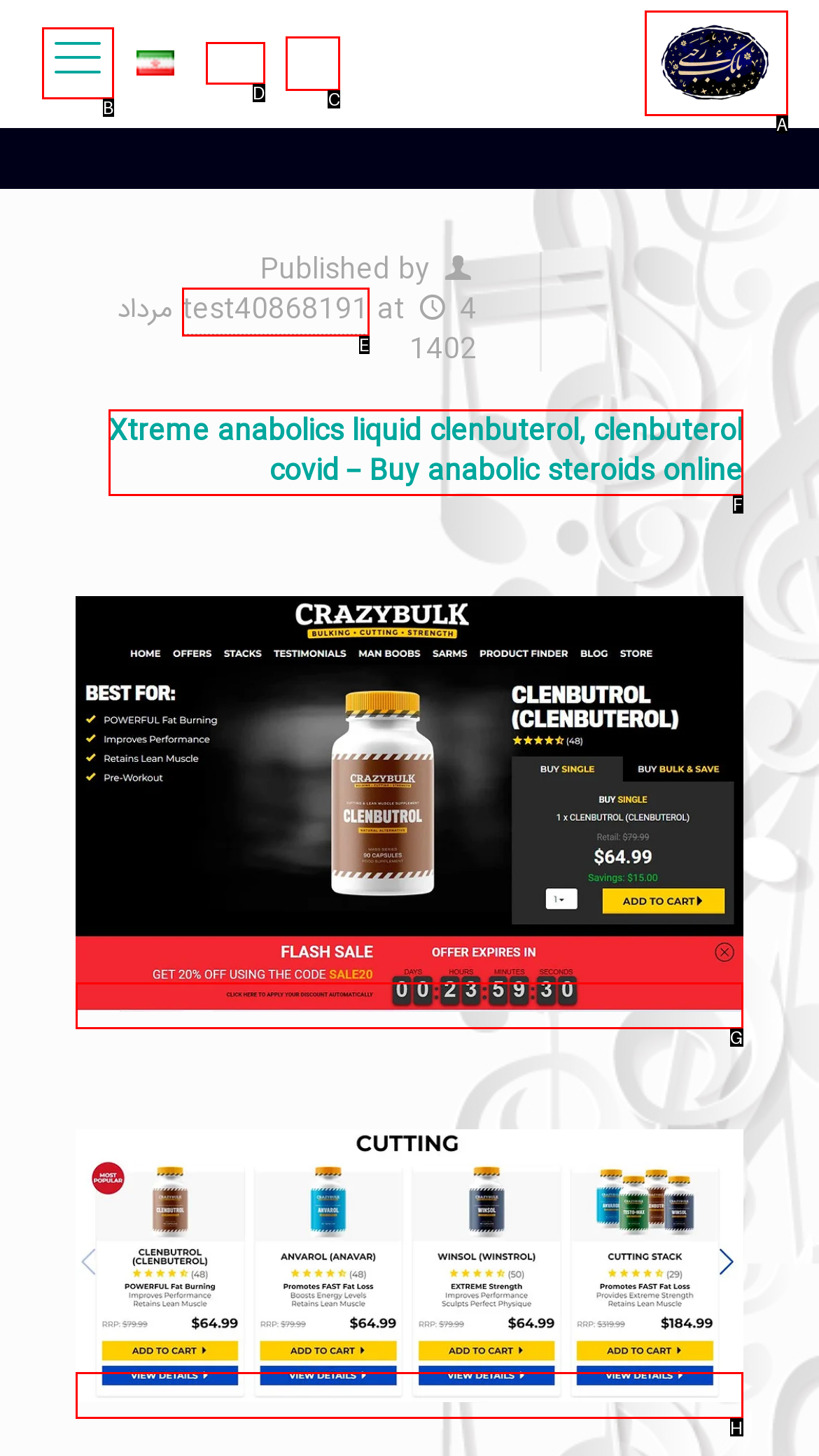Select the correct UI element to complete the task: view user profile
Please provide the letter of the chosen option.

C